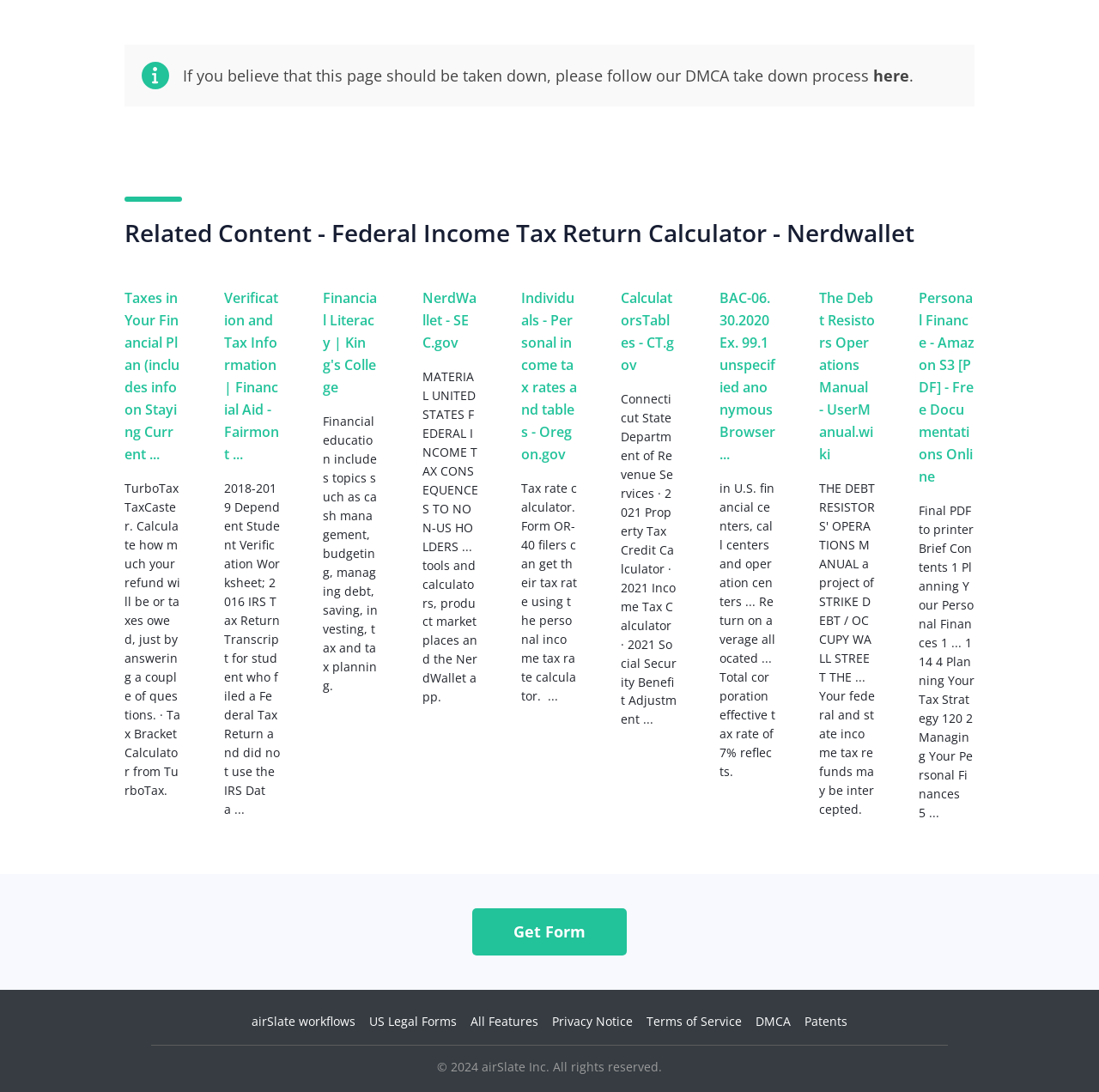What is the purpose of the link 'Get Form'?
Provide a fully detailed and comprehensive answer to the question.

The link 'Get Form' is provided, which suggests that it allows users to access or download a form, possibly related to federal income tax return or other financial purposes.